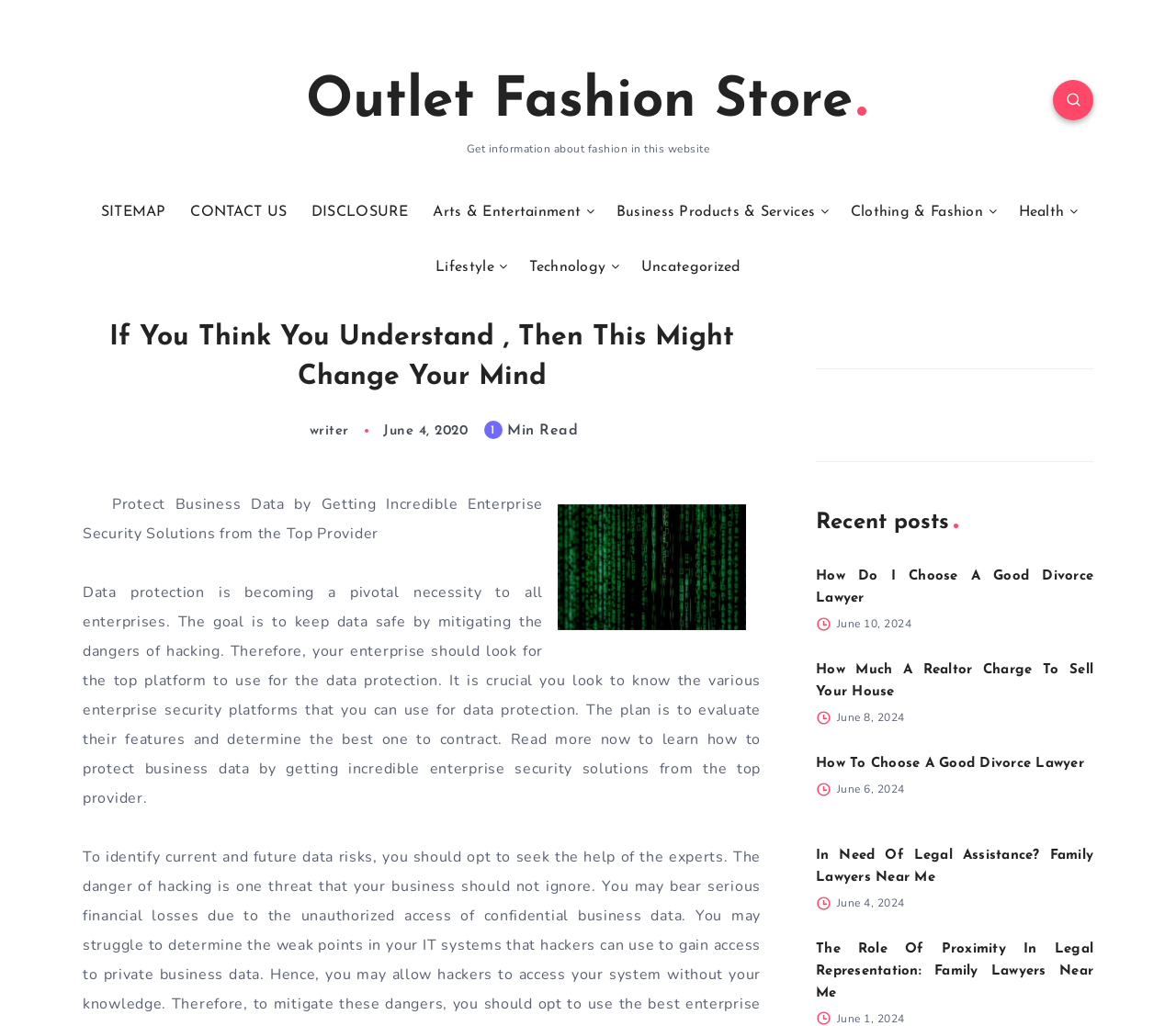What is the category of the link 'Business Products & Services'?
Analyze the screenshot and provide a detailed answer to the question.

The category of the link 'Business Products & Services' is business, which is one of the categories listed in the links section of the webpage.